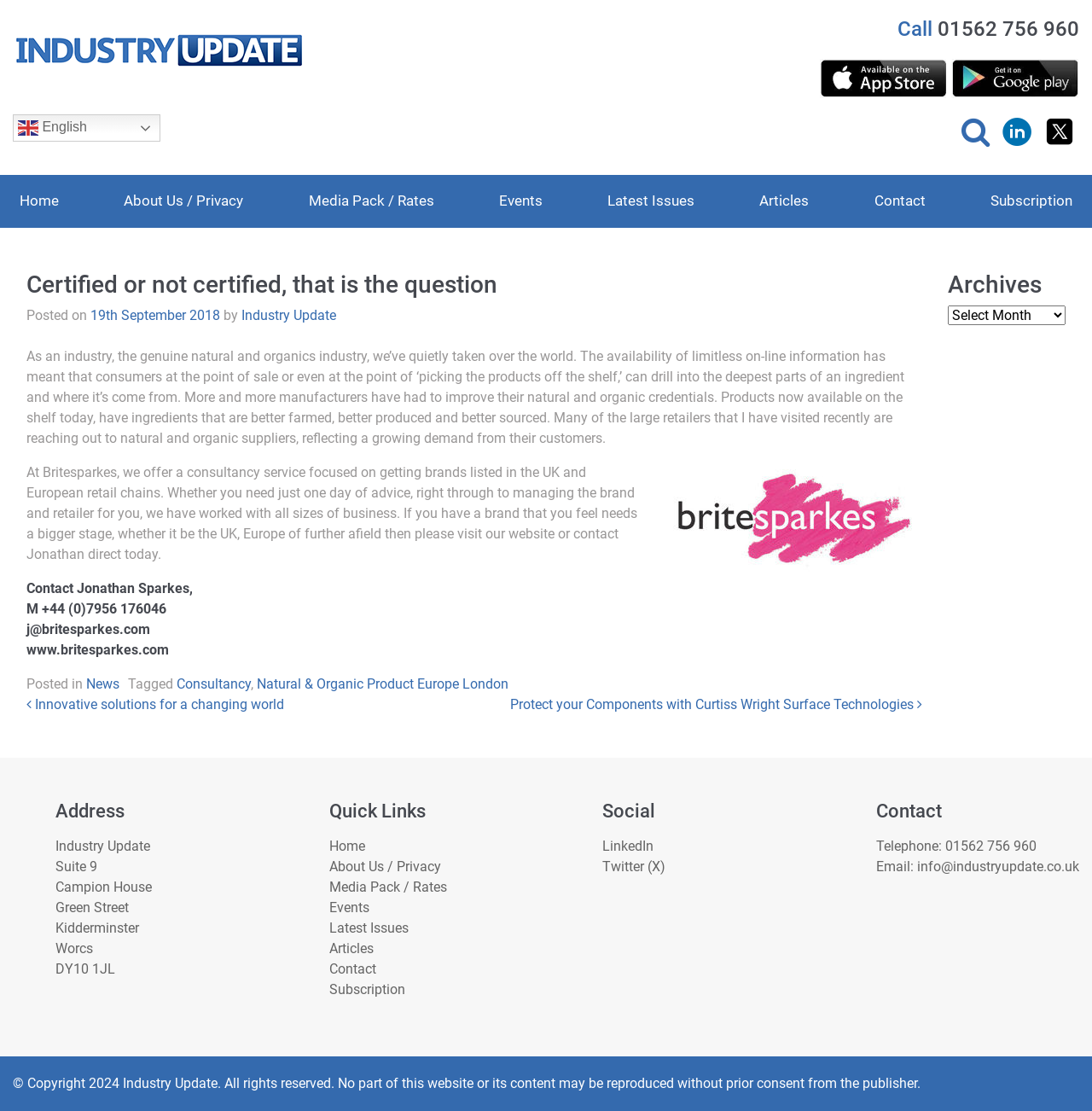Identify the bounding box coordinates of the element to click to follow this instruction: 'Download the iOS app'. Ensure the coordinates are four float values between 0 and 1, provided as [left, top, right, bottom].

[0.751, 0.062, 0.868, 0.077]